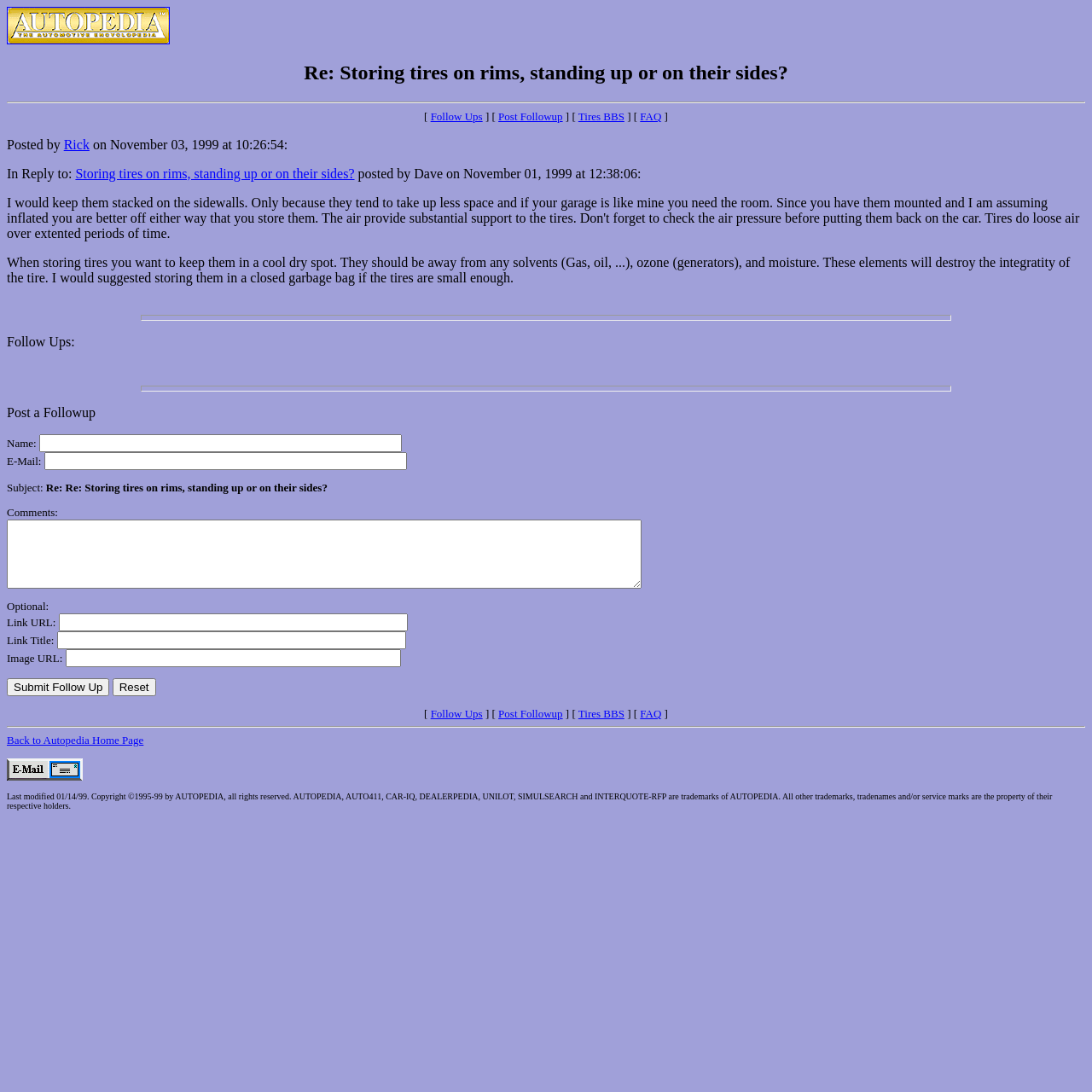Using the provided description Back to Autopedia Home Page, find the bounding box coordinates for the UI element. Provide the coordinates in (top-left x, top-left y, bottom-right x, bottom-right y) format, ensuring all values are between 0 and 1.

[0.006, 0.672, 0.131, 0.683]